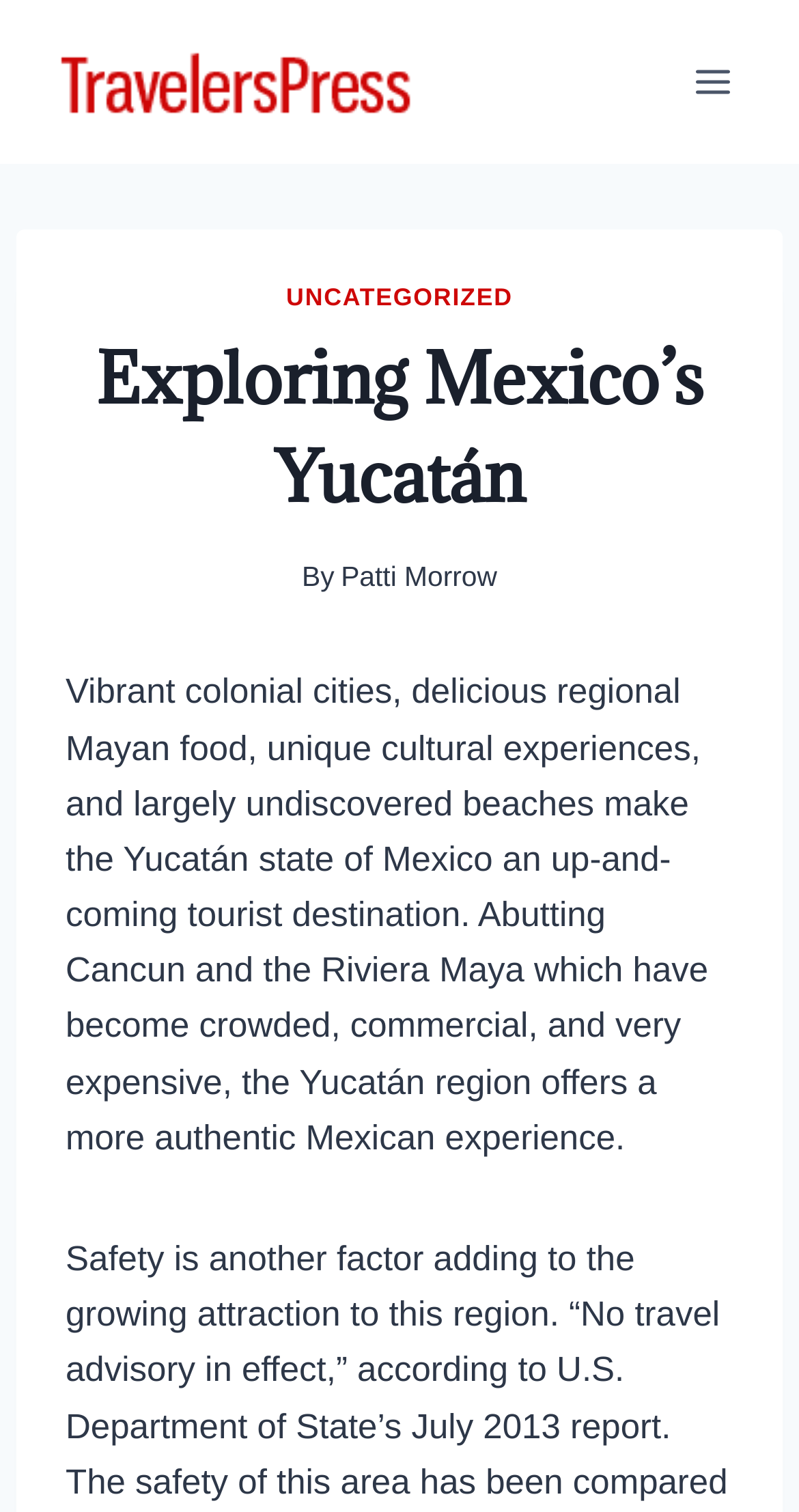Based on the image, provide a detailed and complete answer to the question: 
What type of food is mentioned?

The webpage mentions 'delicious regional Mayan food' as one of the attractions of the Yucatán state of Mexico.